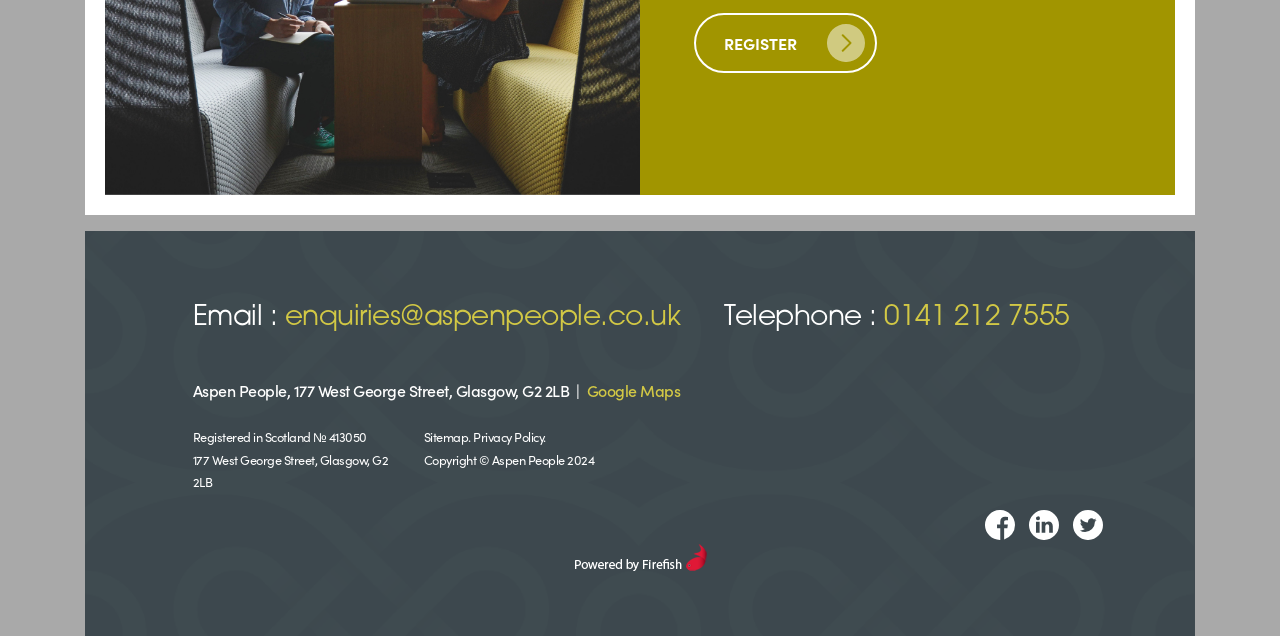What is the email address provided in the footer?
Look at the screenshot and respond with one word or a short phrase.

enquiries@aspenpeople.co.uk